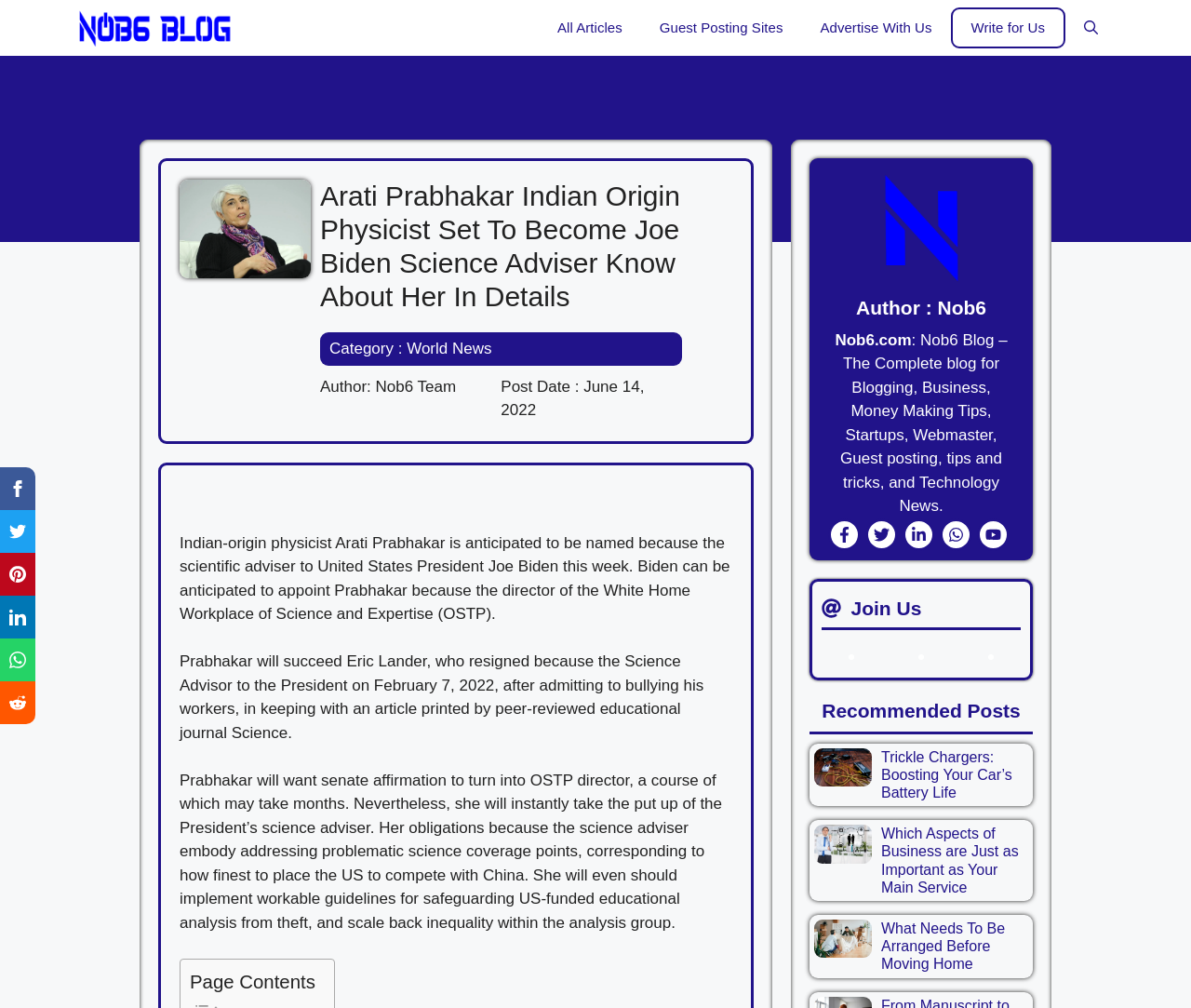Please find the bounding box coordinates of the element's region to be clicked to carry out this instruction: "View the image of Arati Prabhakar".

[0.151, 0.178, 0.261, 0.276]